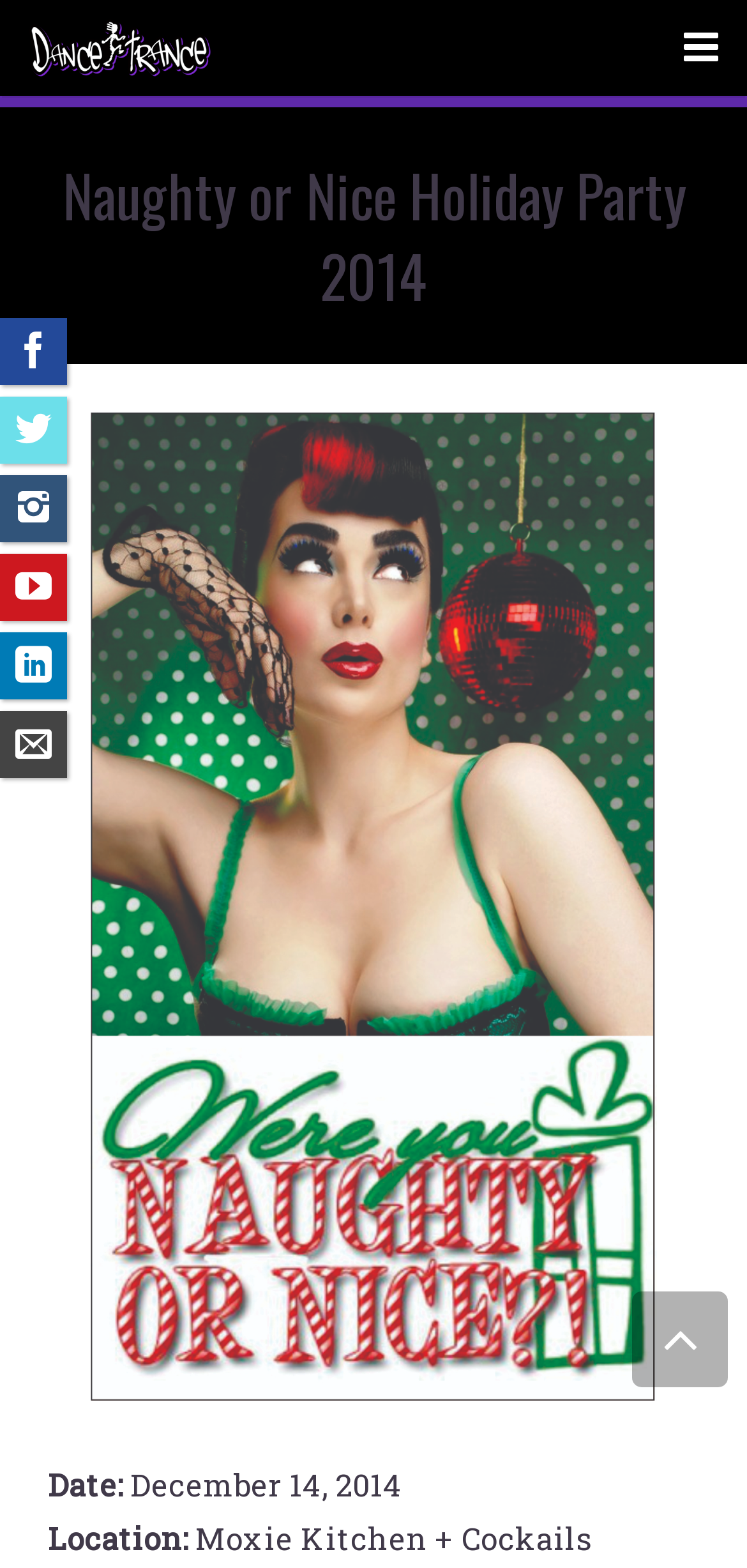Please provide the bounding box coordinates in the format (top-left x, top-left y, bottom-right x, bottom-right y). Remember, all values are floating point numbers between 0 and 1. What is the bounding box coordinate of the region described as: parent_node: HOME

[0.885, 0.0, 0.992, 0.061]